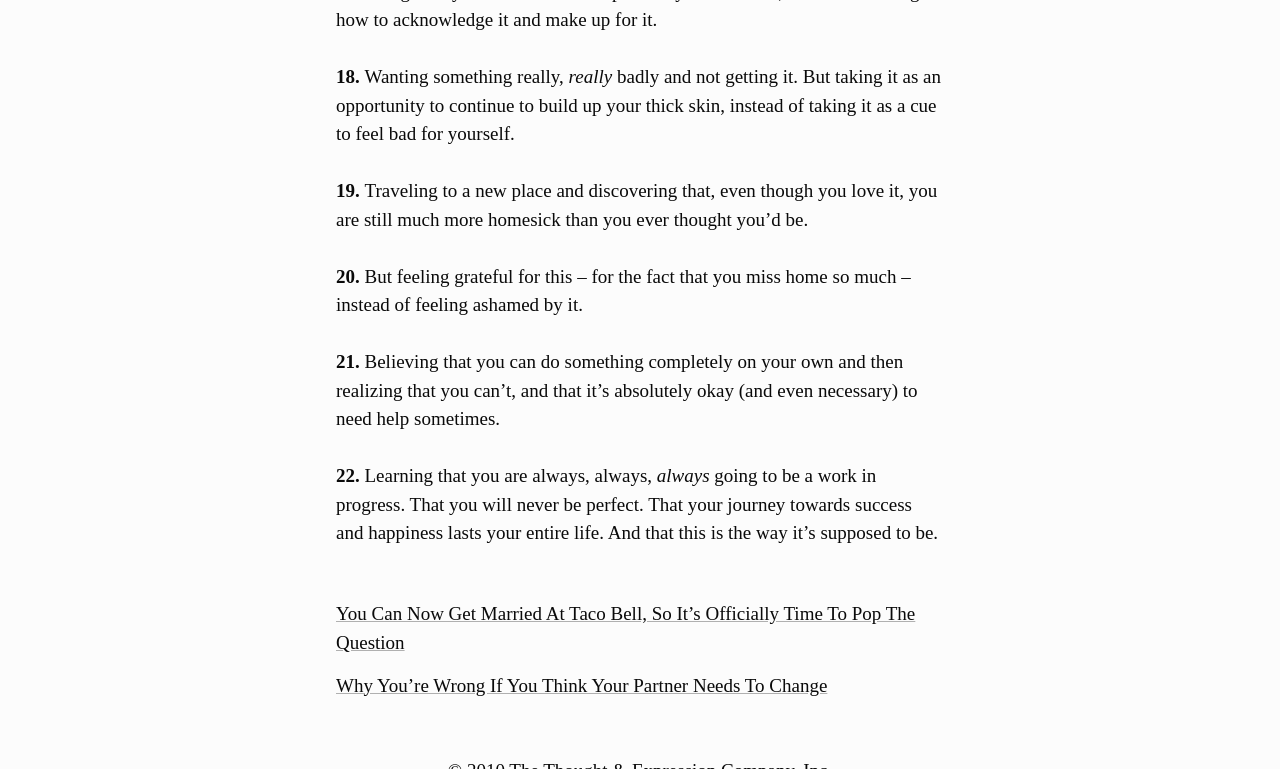What is the first sentence of the 18th point?
Look at the image and answer the question with a single word or phrase.

Wanting something really